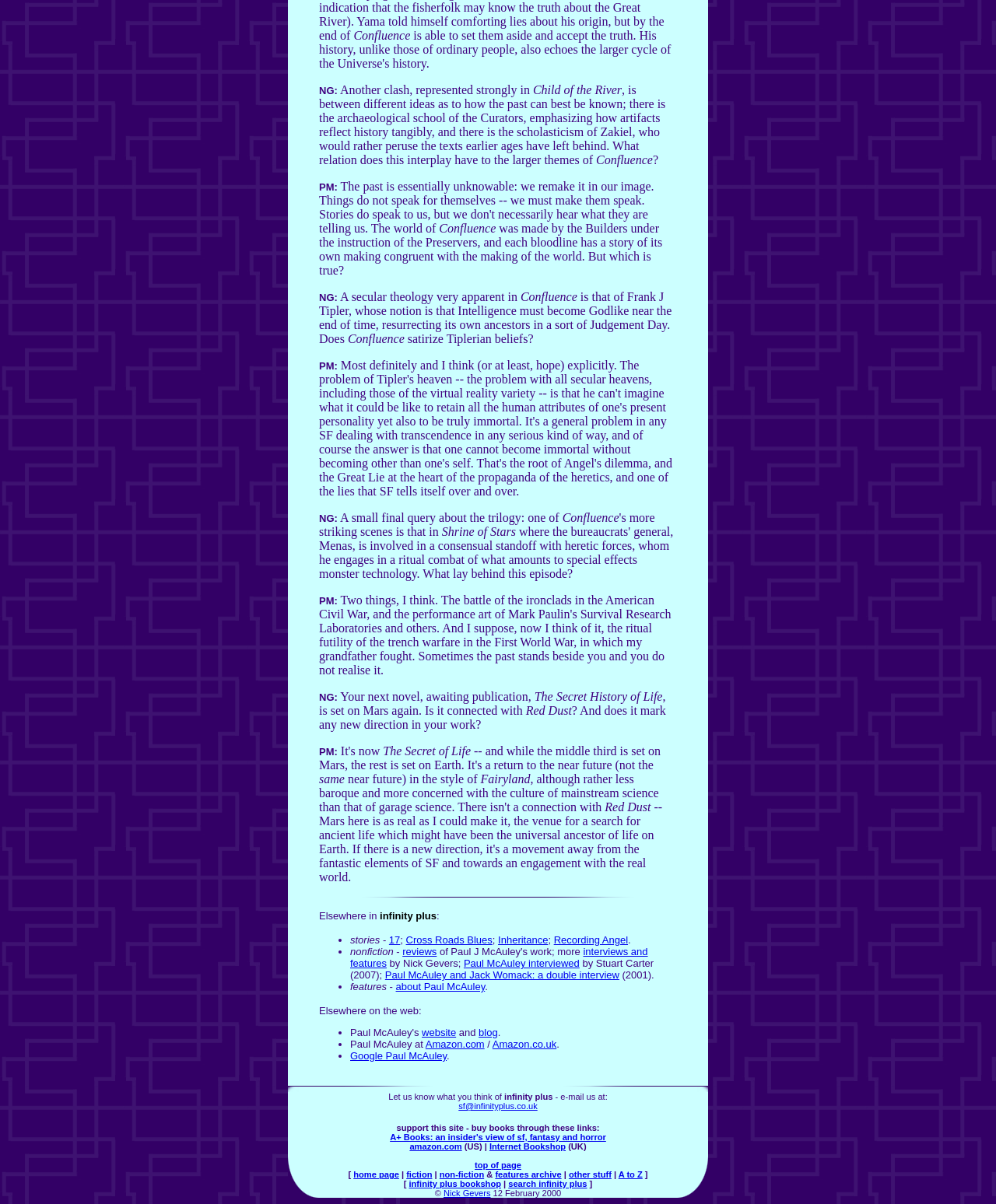Who is the author being interviewed?
Look at the image and respond with a one-word or short-phrase answer.

Paul McAuley